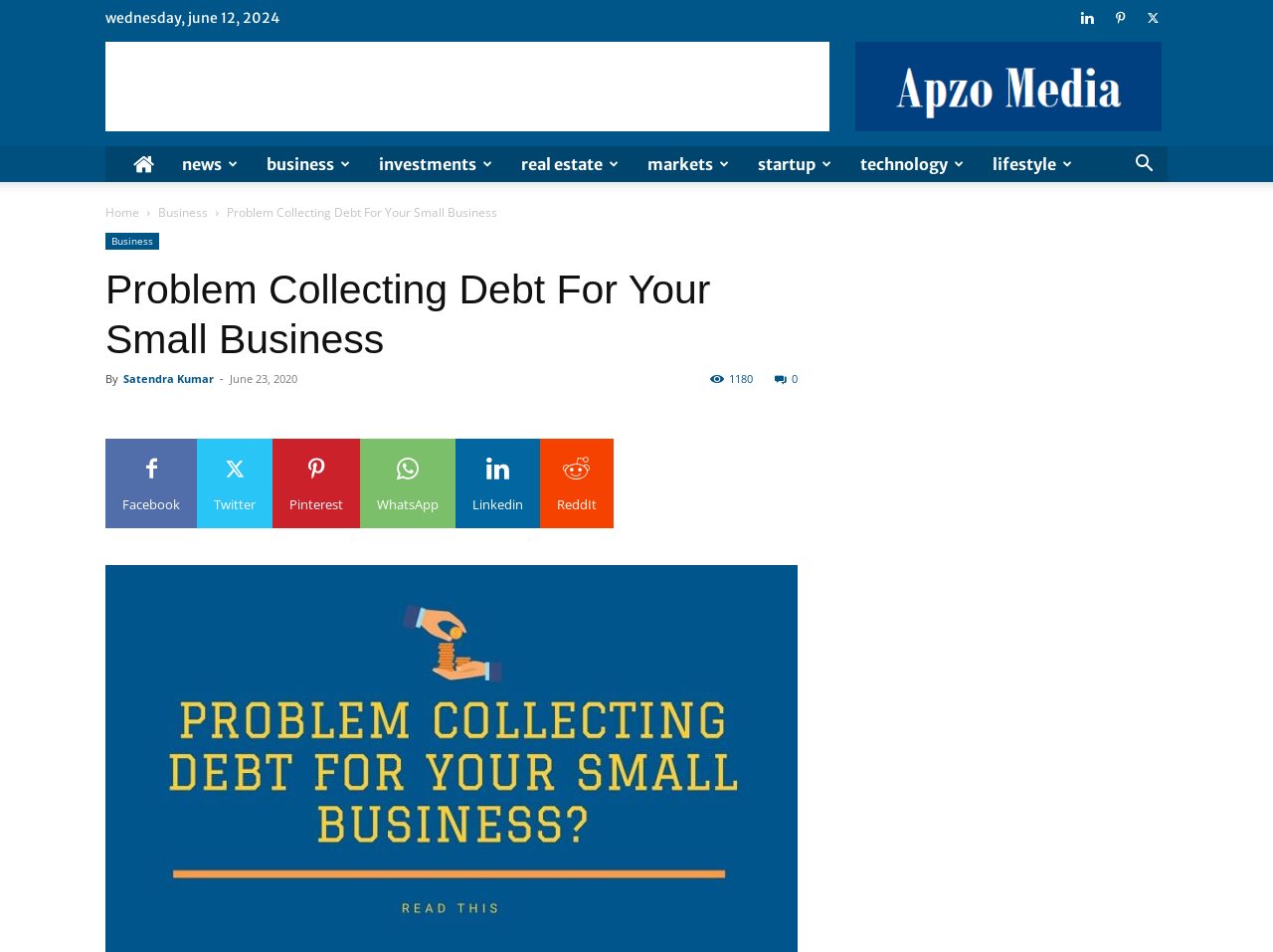Specify the bounding box coordinates of the area that needs to be clicked to achieve the following instruction: "Click on the 'Business' link".

[0.124, 0.214, 0.163, 0.232]